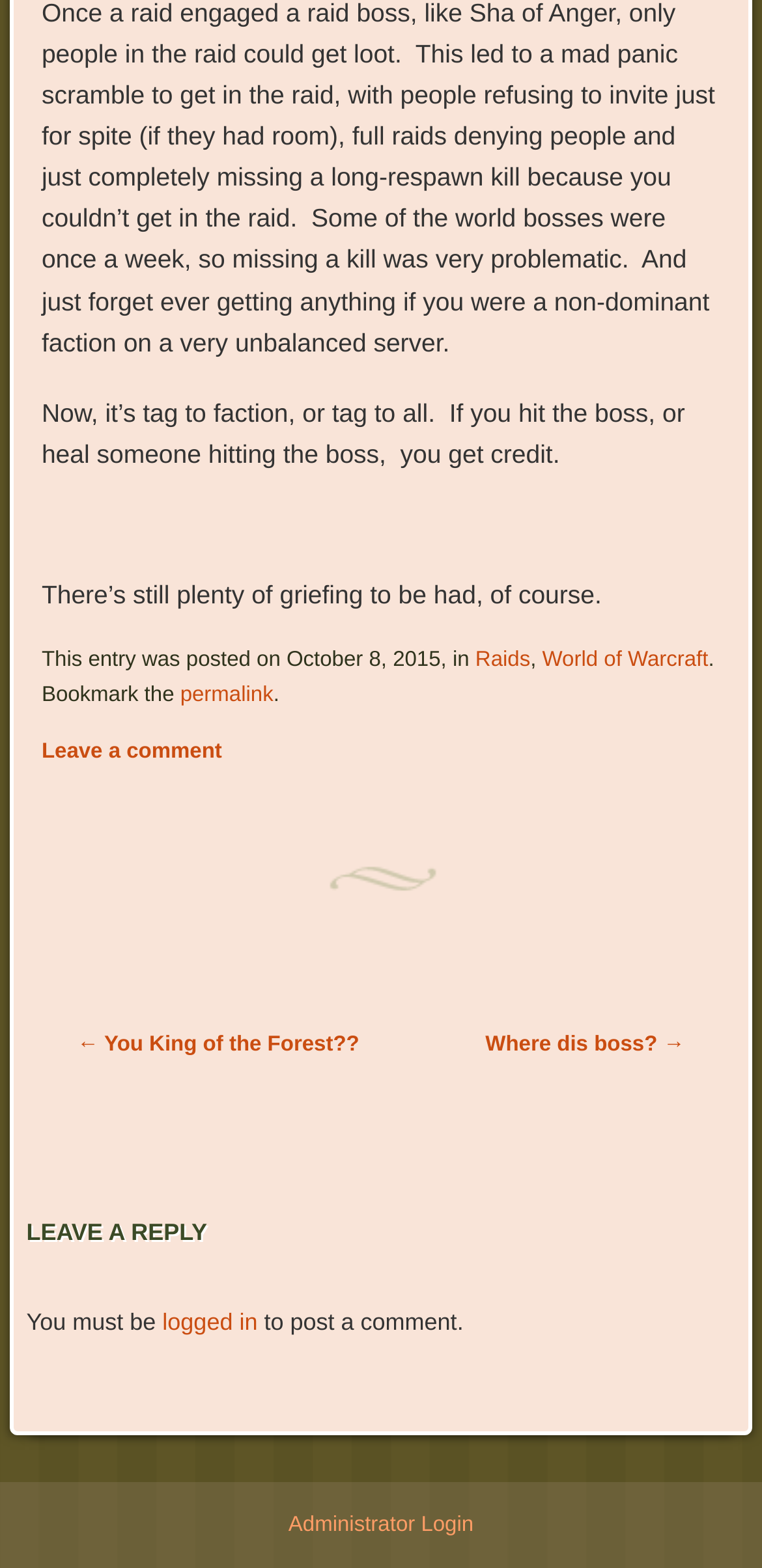Please pinpoint the bounding box coordinates for the region I should click to adhere to this instruction: "Leave a comment".

[0.055, 0.472, 0.291, 0.487]